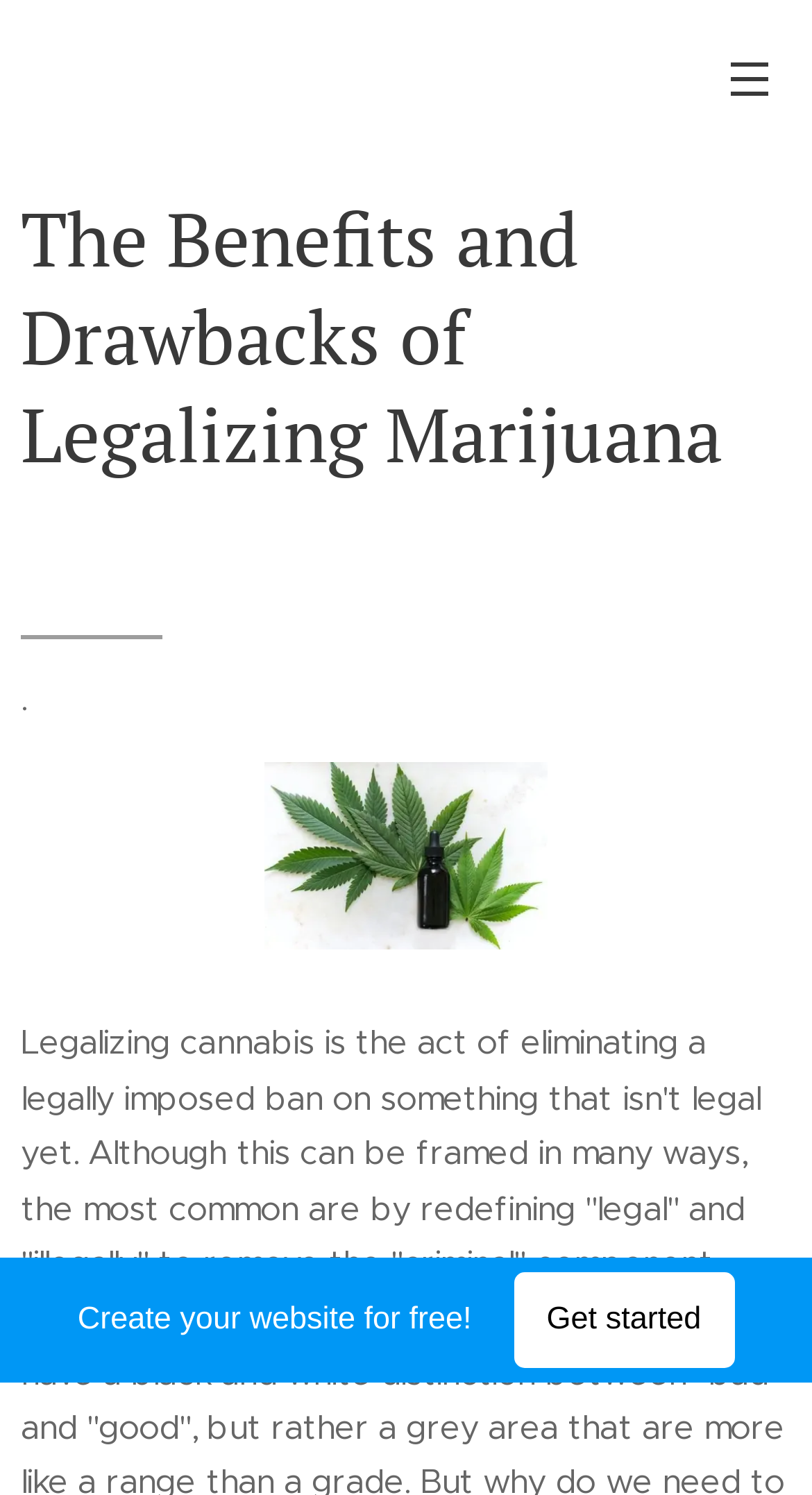Locate the primary headline on the webpage and provide its text.

The Benefits and Drawbacks of Legalizing Marijuana


